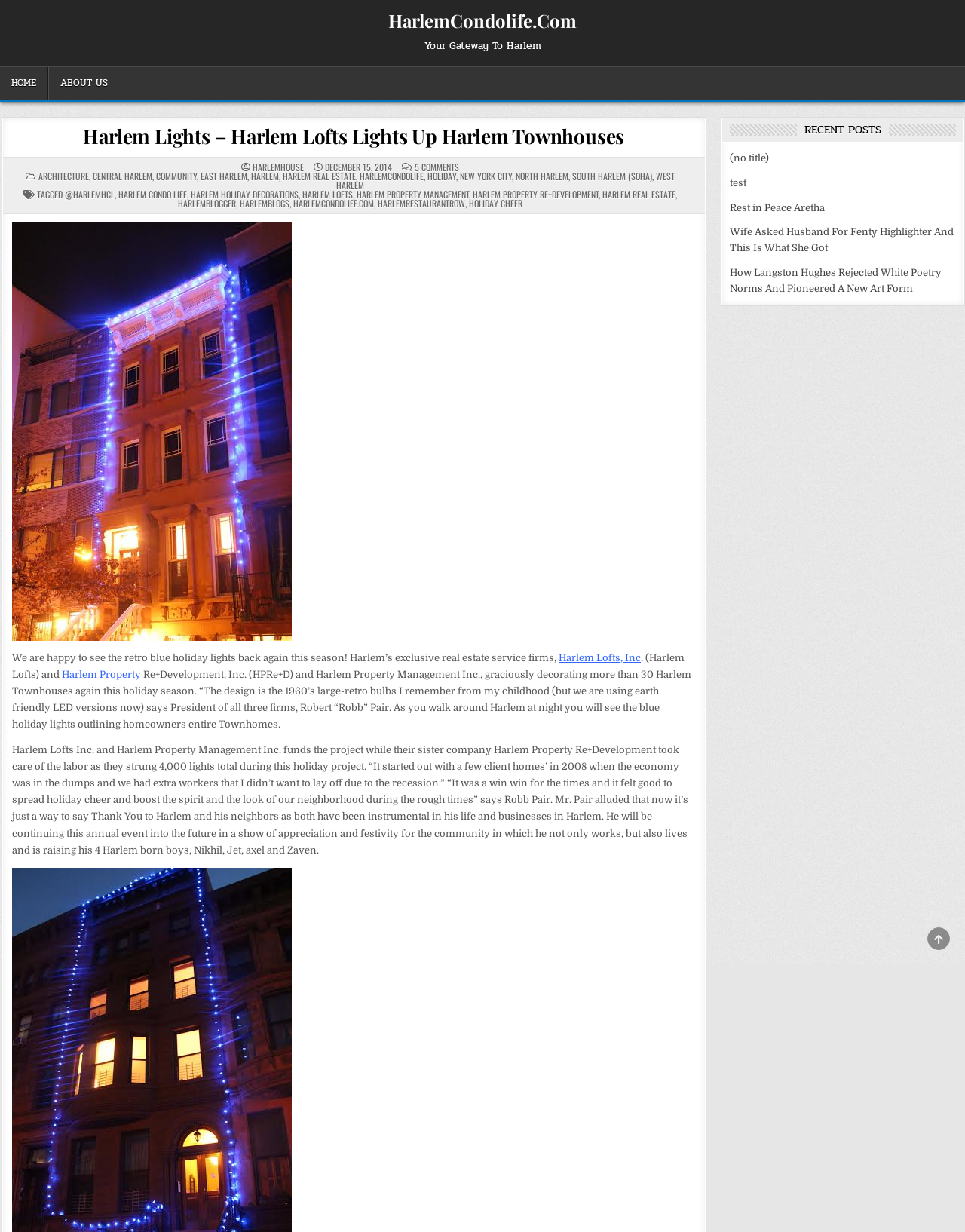Identify the bounding box for the given UI element using the description provided. Coordinates should be in the format (top-left x, top-left y, bottom-right x, bottom-right y) and must be between 0 and 1. Here is the description: Rest in Peace Aretha

[0.756, 0.164, 0.855, 0.173]